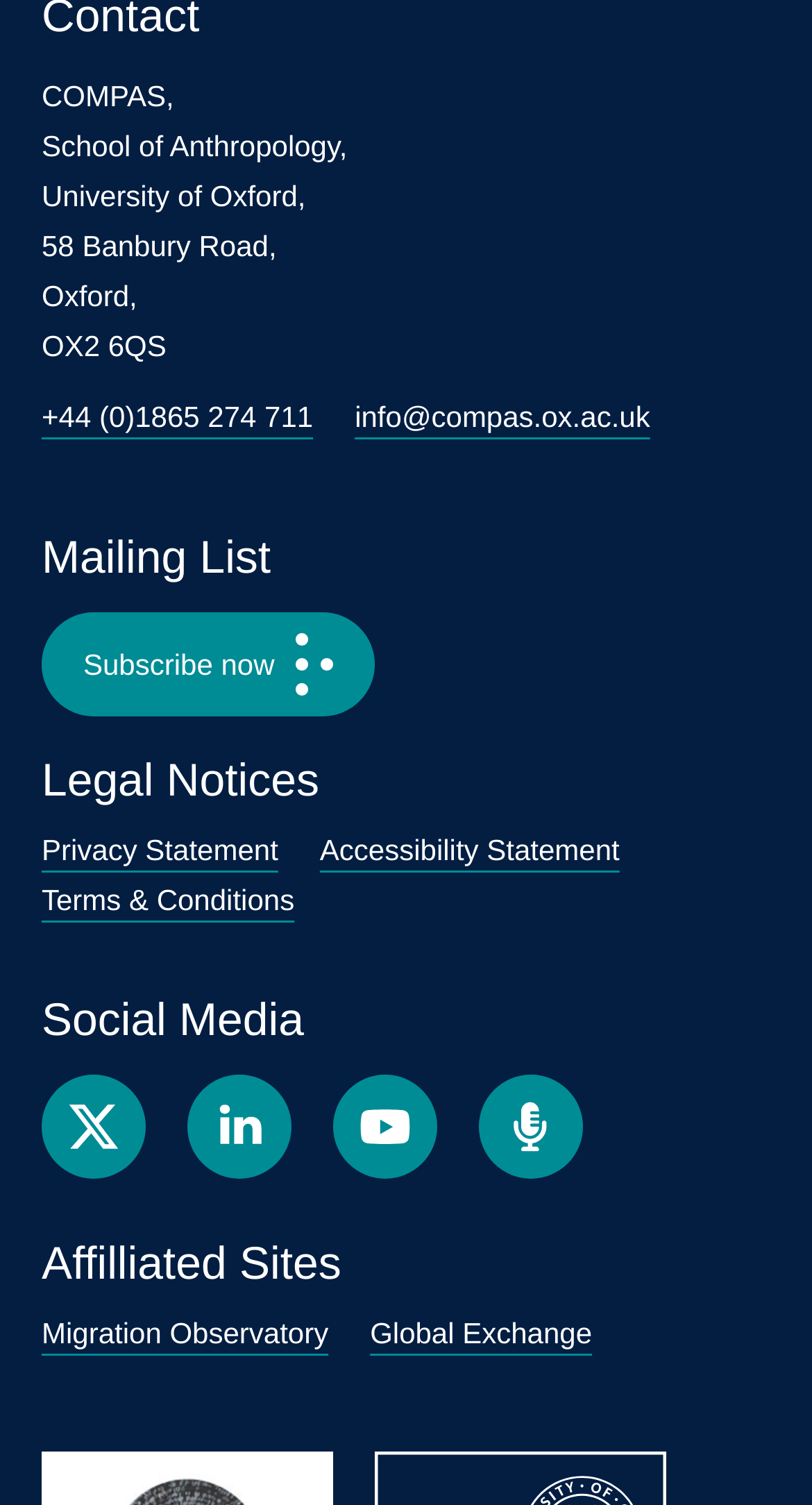What is the email address of COMPAS?
From the screenshot, provide a brief answer in one word or phrase.

info@compas.ox.ac.uk